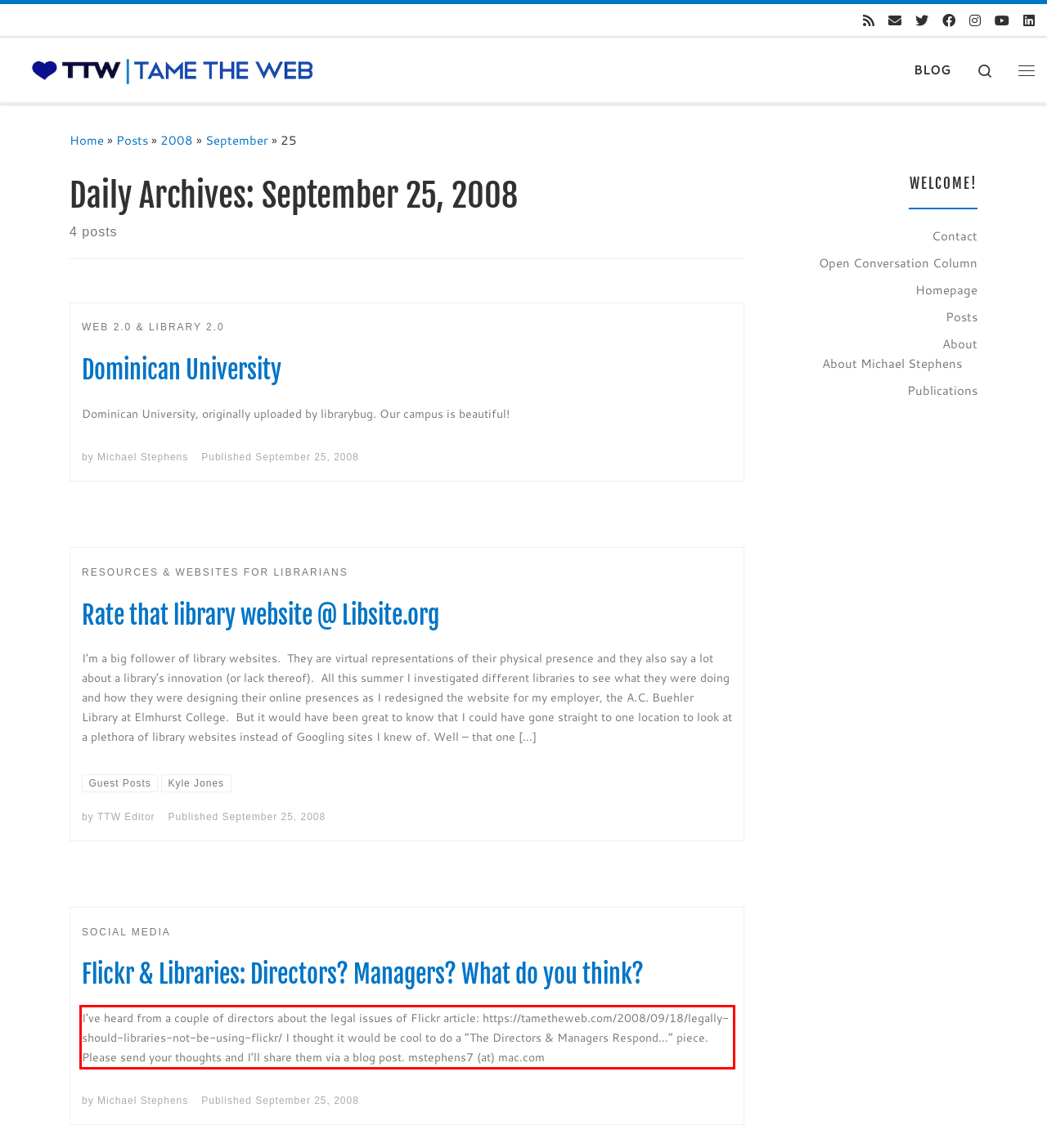Within the provided webpage screenshot, find the red rectangle bounding box and perform OCR to obtain the text content.

I’ve heard from a couple of directors about the legal issues of Flickr article: https://tametheweb.com/2008/09/18/legally-should-libraries-not-be-using-flickr/ I thought it would be cool to do a “The Directors & Managers Respond…” piece. Please send your thoughts and I’ll share them via a blog post. mstephens7 (at) mac.com